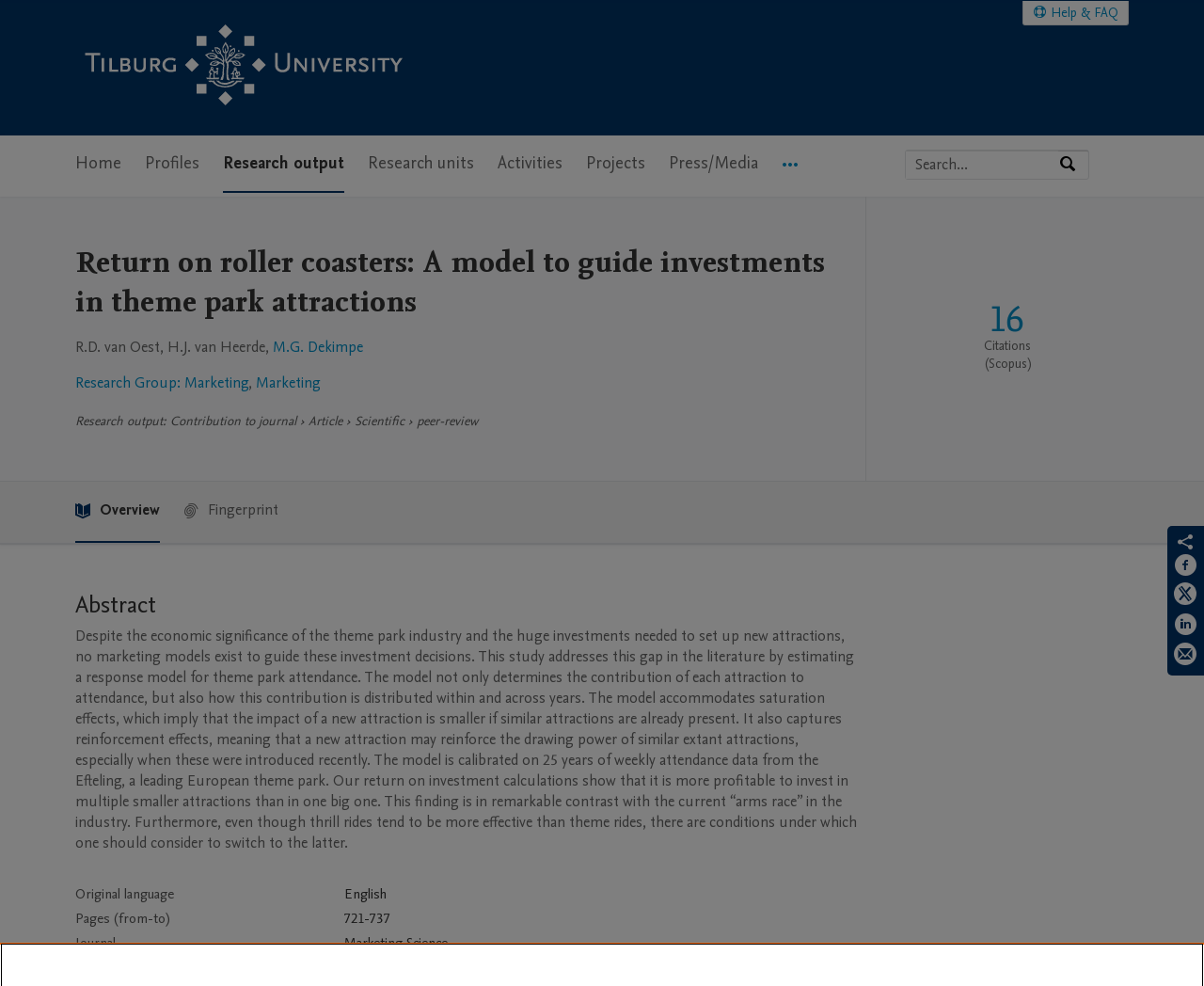Locate the bounding box coordinates of the clickable area to execute the instruction: "Click on the link to the research group Marketing". Provide the coordinates as four float numbers between 0 and 1, represented as [left, top, right, bottom].

[0.062, 0.377, 0.206, 0.398]